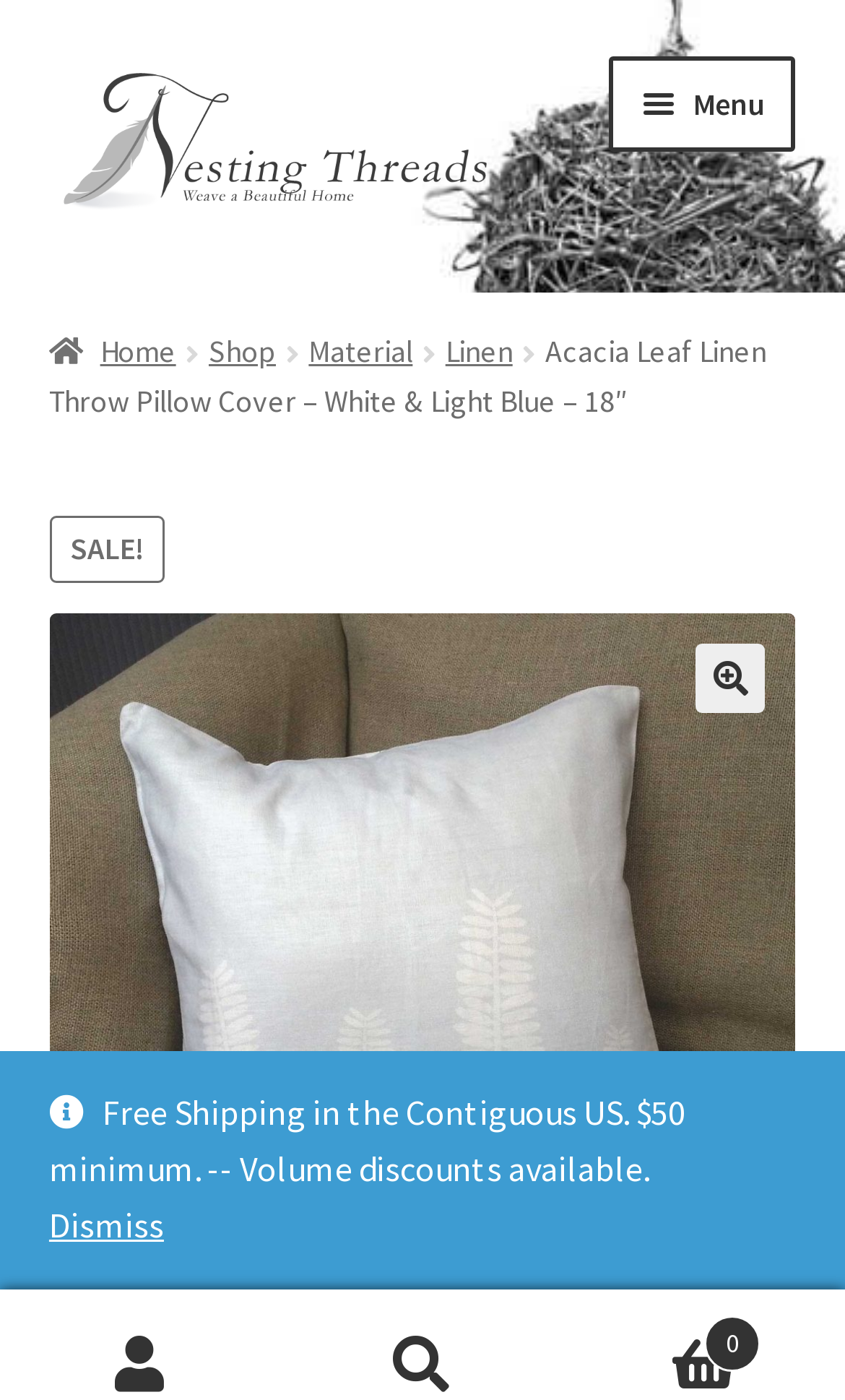Explain the features and main sections of the webpage comprehensively.

This webpage is about the Acacia Leaf Linen Throw Pillow Cover product from Nesting Threads. At the top left, there are two "Skip to" links, followed by the Nesting Threads logo and a primary navigation menu with links to Home, Shop, My account, Cart, Contact Us, Sister Sites, and Blog. Below the navigation menu, there is a breadcrumbs navigation section with links to Home, Shop, Material, and Linen.

The main product information is displayed prominently, with a title "Acacia Leaf Linen Throw Pillow Cover – White & Light Blue – 18″" and a "SALE!" label nearby. There is a large image of the product, which is an 18" x 18" linen throw pillow cover with a reverse arboreal leaf print in blue on white. 

On the right side of the product image, there is a search button and a link to the product itself. At the bottom of the page, there is a notice about free shipping in the contiguous US with a minimum order of $50, and volume discounts are available. A "Dismiss" button is located at the bottom right corner of the page.